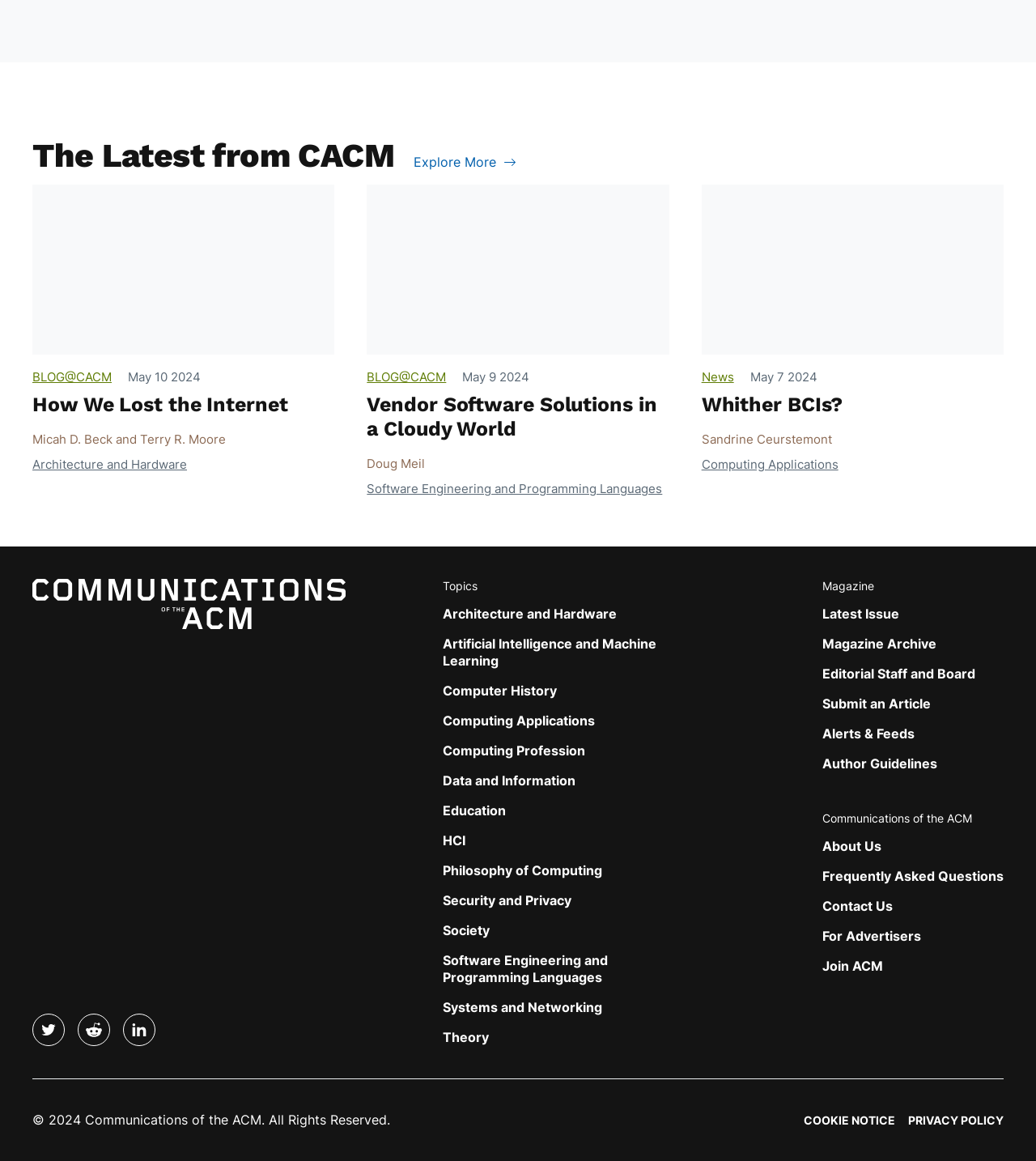Locate the bounding box coordinates of the area you need to click to fulfill this instruction: 'Read the latest blog post'. The coordinates must be in the form of four float numbers ranging from 0 to 1: [left, top, right, bottom].

[0.031, 0.317, 0.108, 0.333]